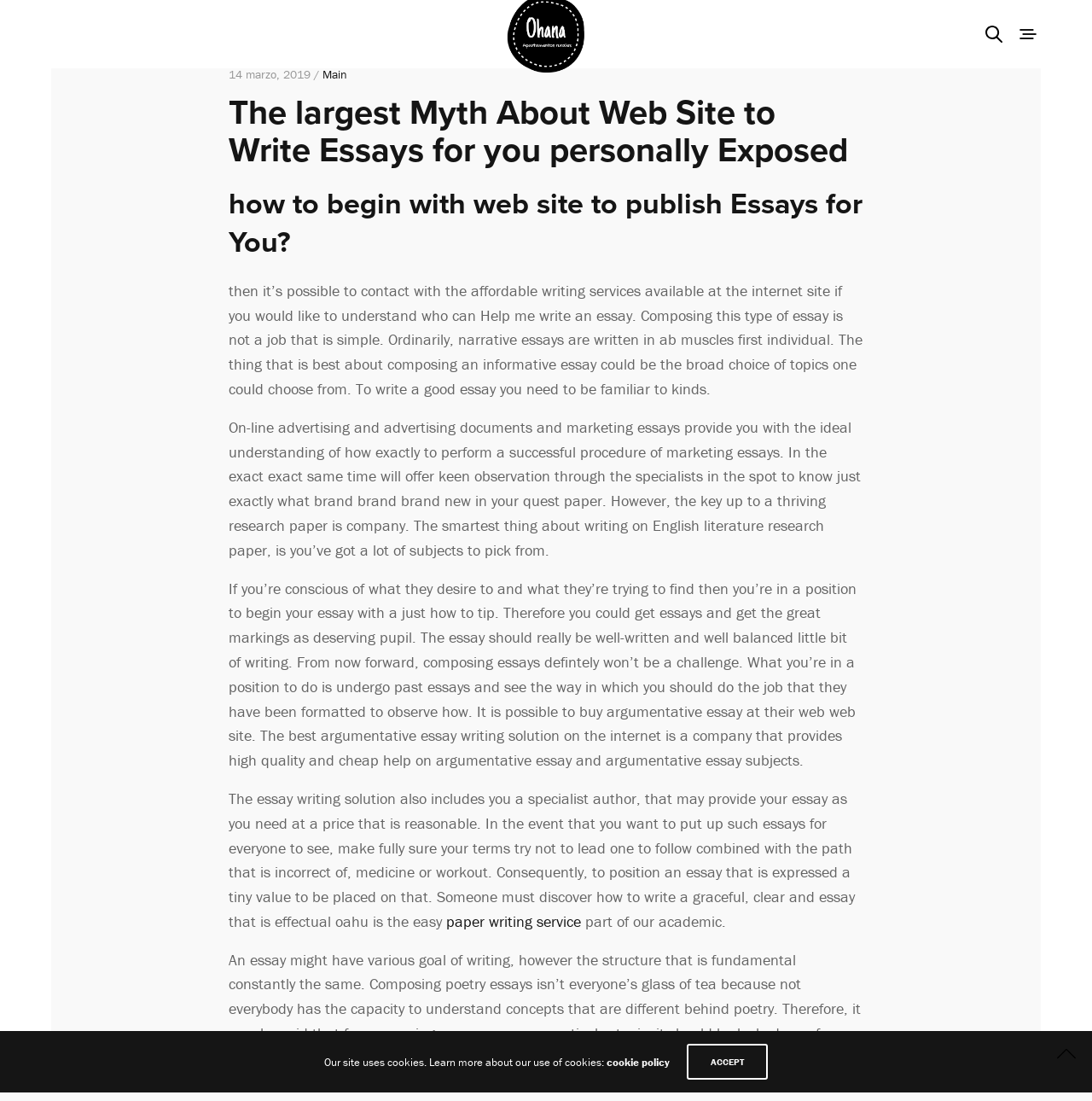Describe the webpage meticulously, covering all significant aspects.

This webpage appears to be a blog or article page focused on writing essays and academic papers. At the top of the page, there is a header section with a date "14 marzo, 2019" and a main navigation link labeled "Main". Below the header, there is a large heading that reads "The largest Myth About Web Site to Write Essays for you personally Exposed" followed by a subheading "how to begin with web site to publish Essays for You?".

The main content of the page is divided into several paragraphs of text, each discussing various aspects of writing essays, such as the challenges of composing a narrative essay, the importance of organization in a research paper, and tips for writing a successful essay. There are five paragraphs in total, each with a significant amount of text.

On the right side of the page, there is a sidebar with several links, including an image link and a link labeled "paper writing service". At the bottom of the page, there is a footer section with a message about the site's use of cookies, a link to the cookie policy, and an "ACCEPT" button.

There are also several social media links and icons scattered throughout the page, including a Facebook icon and a Twitter icon. Overall, the page appears to be a resource for students or individuals looking for guidance on writing essays and academic papers.